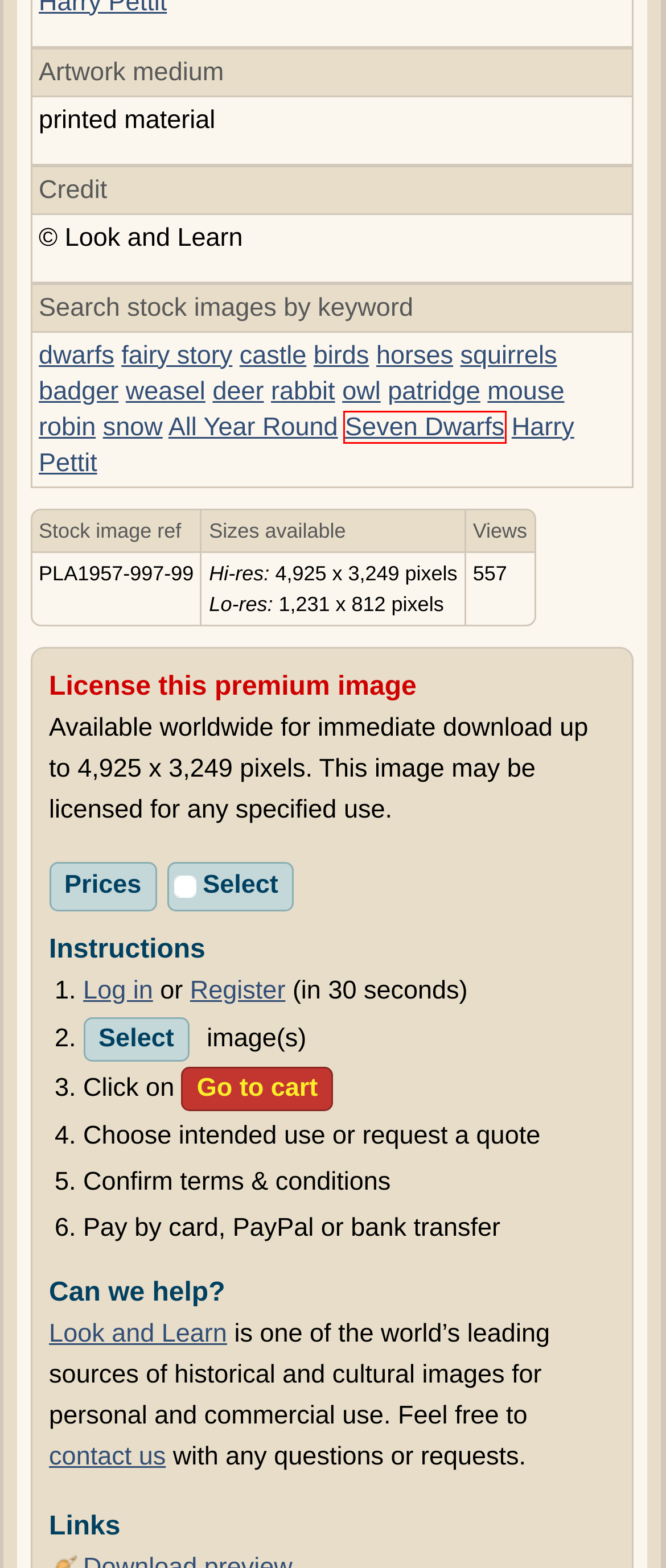You have been given a screenshot of a webpage, where a red bounding box surrounds a UI element. Identify the best matching webpage description for the page that loads after the element in the bounding box is clicked. Options include:
A. Historical Picture Archive – ‘fairy story’ historical pictures | Look and Learn
B. Historical Picture Archive – ‘castle’ historical pictures | Look and Learn
C. Historical Picture Archive – ‘horses’ historical pictures | Look and Learn
D. Historical Picture Archive – ‘owl’ historical pictures | Look and Learn
E. Historical Picture Archive – ‘snow’ historical pictures | Look and Learn
F. Historical Picture Archive – ‘Seven Dwarfs’ historical pictures | Look and Learn
G. Historical Picture Archive – ‘squirrels’ historical pictures | Look and Learn
H. Historical Picture Archive – ‘birds’ historical pictures | Look and Learn

F